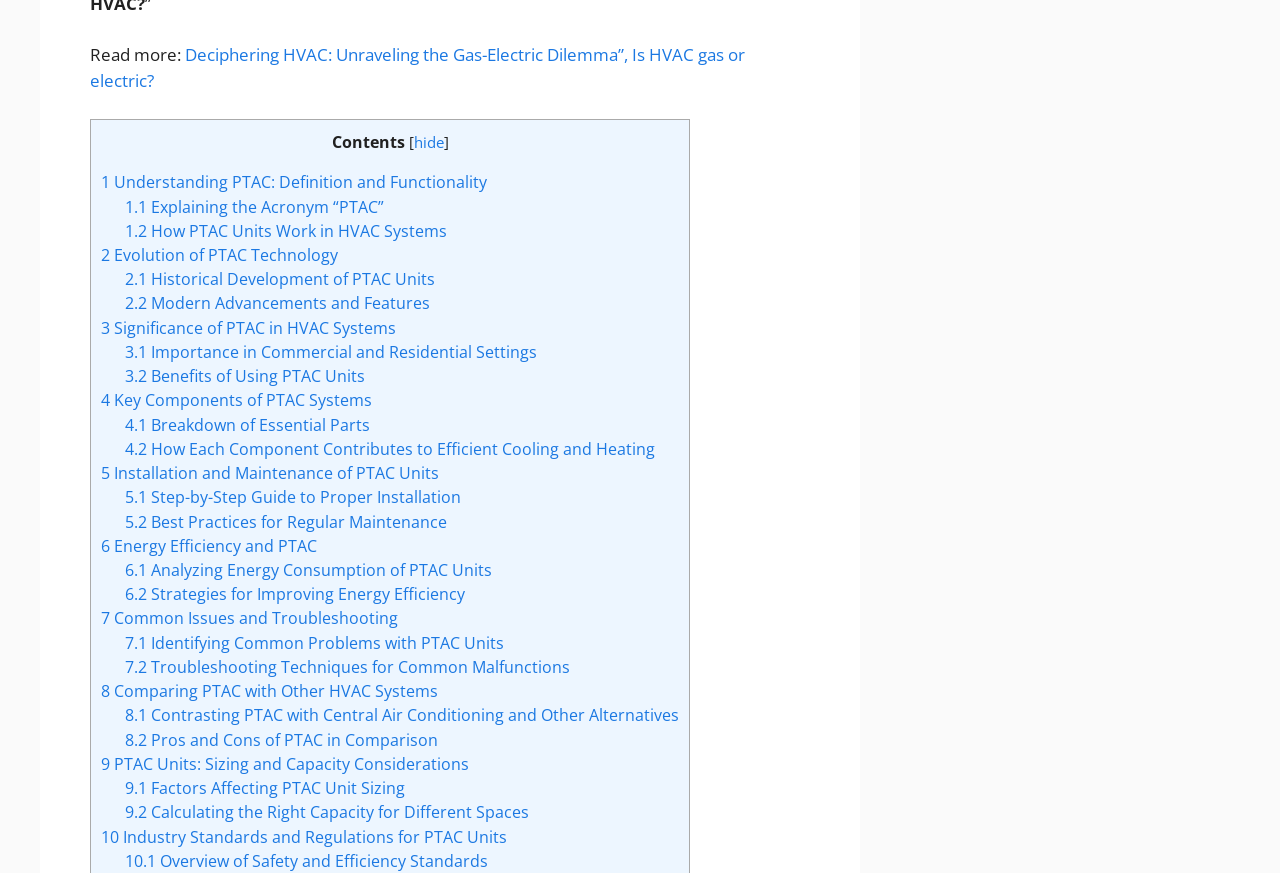Please specify the bounding box coordinates of the clickable region necessary for completing the following instruction: "Read more about Deciphering HVAC". The coordinates must consist of four float numbers between 0 and 1, i.e., [left, top, right, bottom].

[0.07, 0.05, 0.582, 0.105]